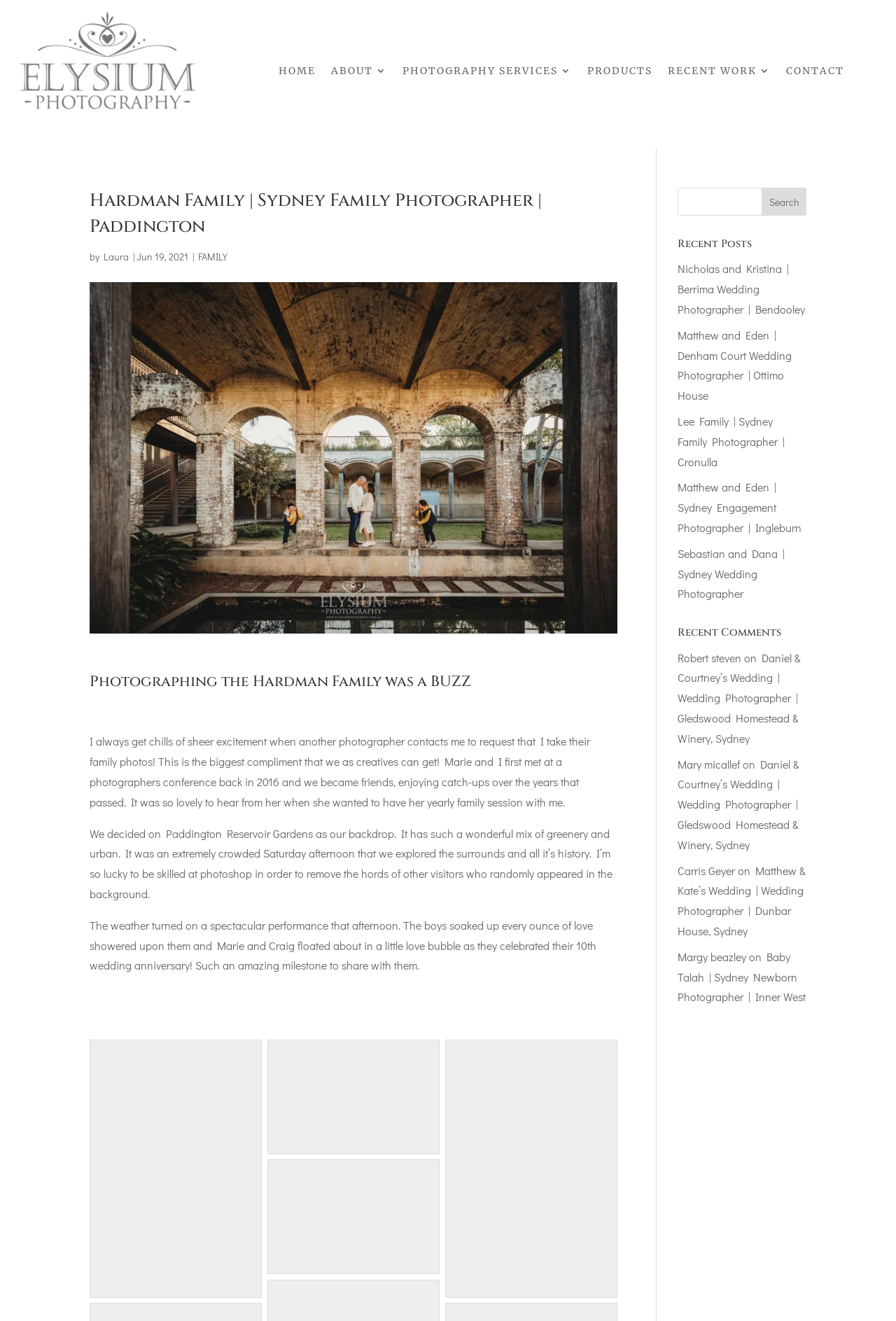Determine the bounding box coordinates of the clickable area required to perform the following instruction: "Read the 'Recent Comments' section". The coordinates should be represented as four float numbers between 0 and 1: [left, top, right, bottom].

[0.756, 0.473, 0.9, 0.491]